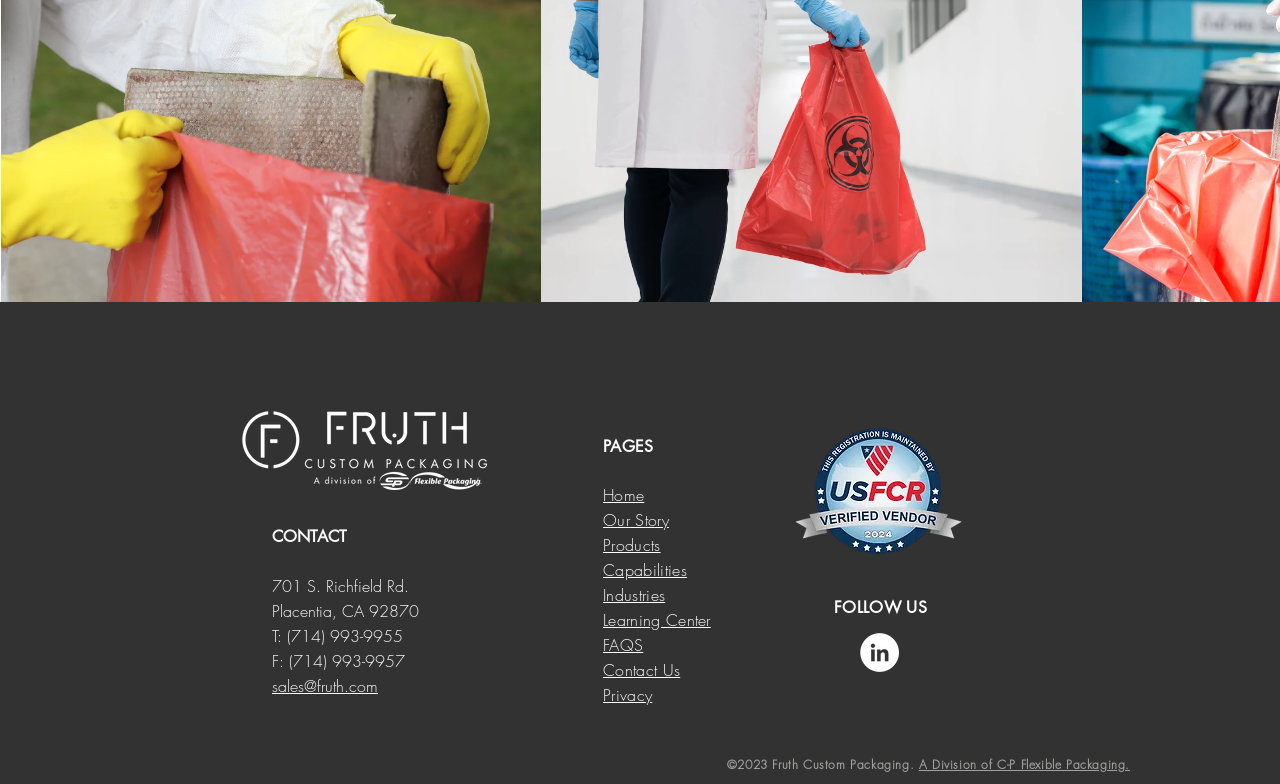Identify the bounding box coordinates of the section that should be clicked to achieve the task described: "Contact the sales team".

[0.212, 0.861, 0.295, 0.889]